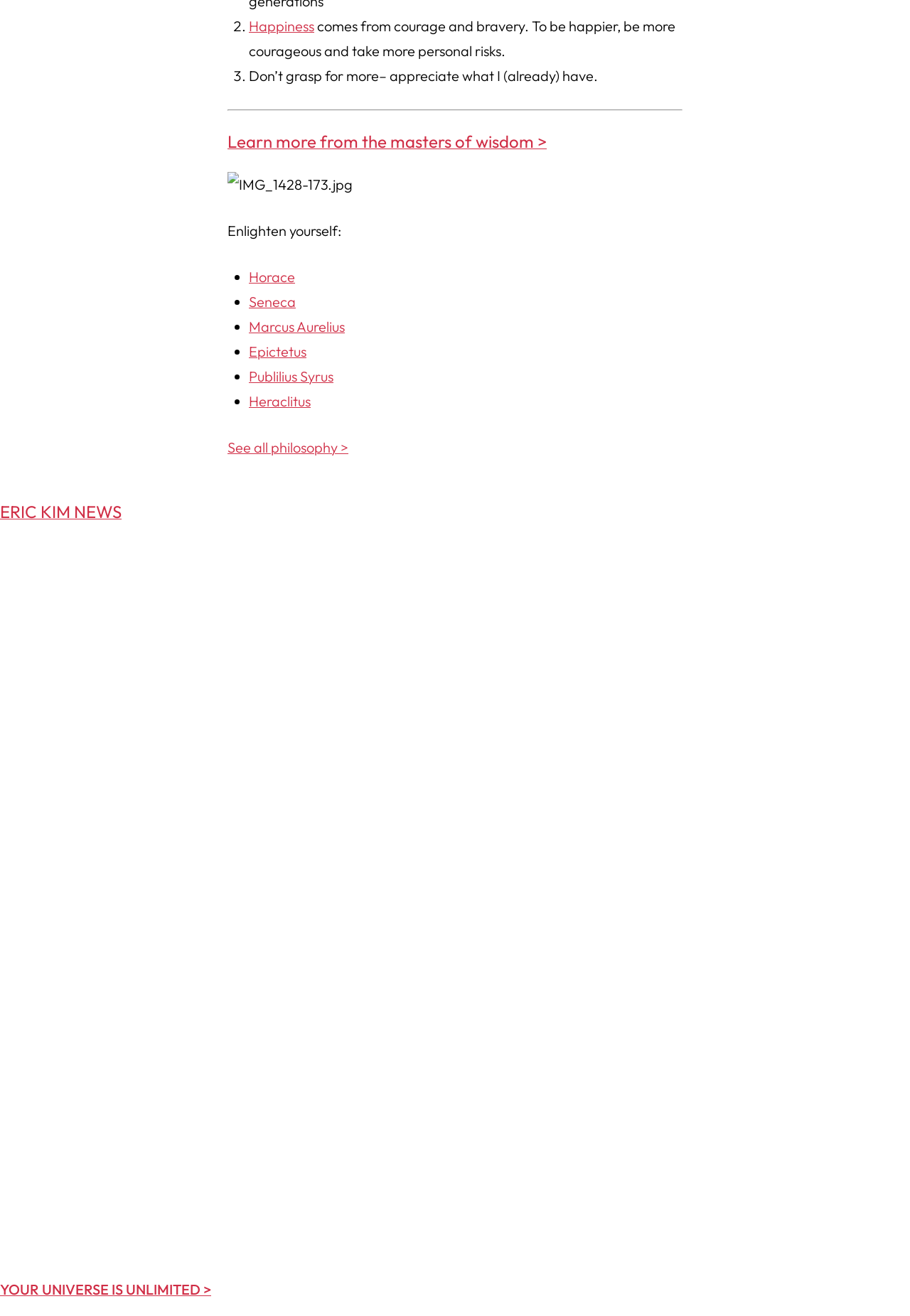Please identify the bounding box coordinates of the clickable element to fulfill the following instruction: "Visit Horace's page". The coordinates should be four float numbers between 0 and 1, i.e., [left, top, right, bottom].

[0.273, 0.204, 0.324, 0.217]